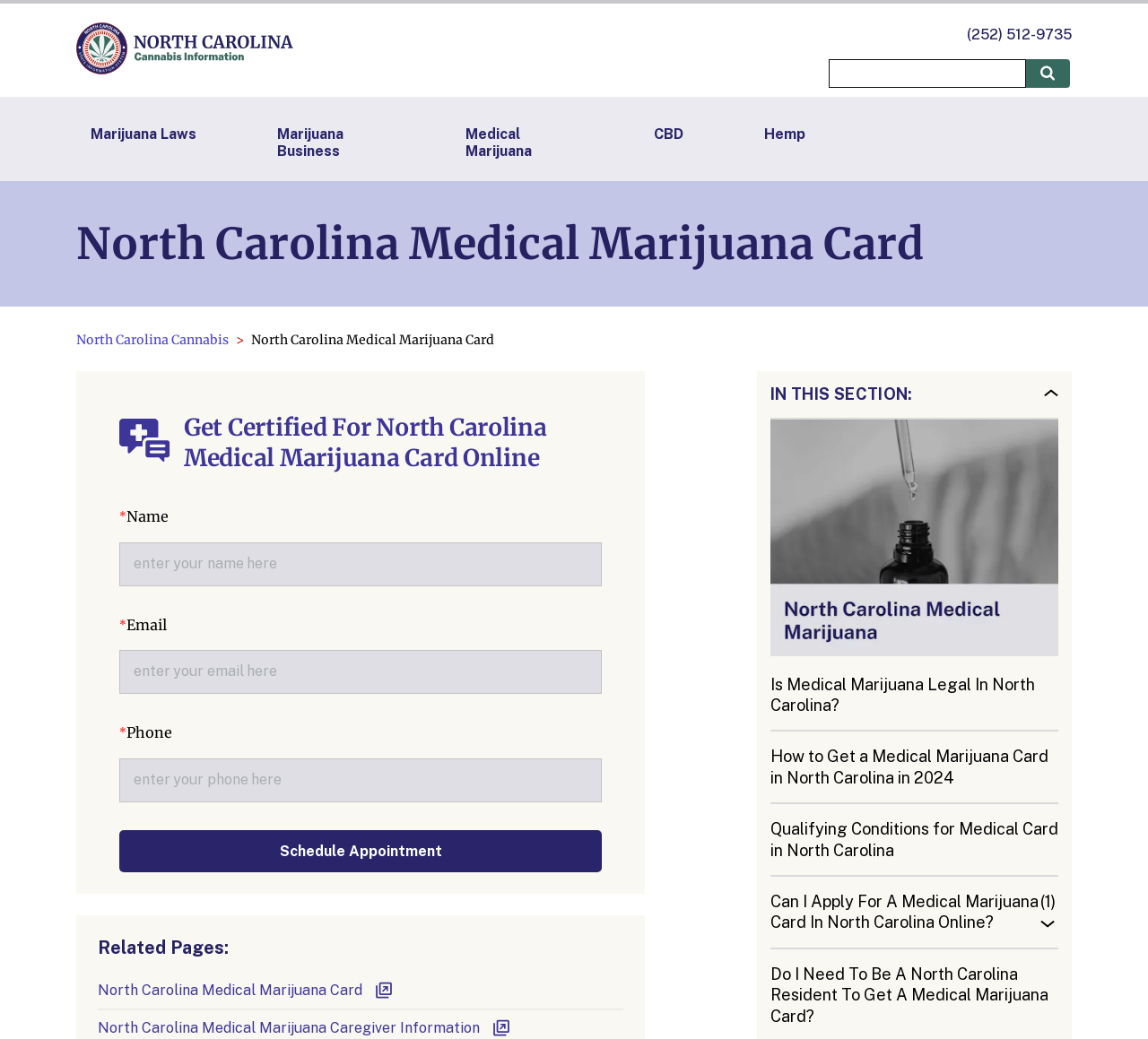Please answer the following question as detailed as possible based on the image: 
What is the title of the heading above the form?

I looked at the webpage and found a heading above the form, which has the title 'Get Certified For North Carolina Medical Marijuana Card Online'.